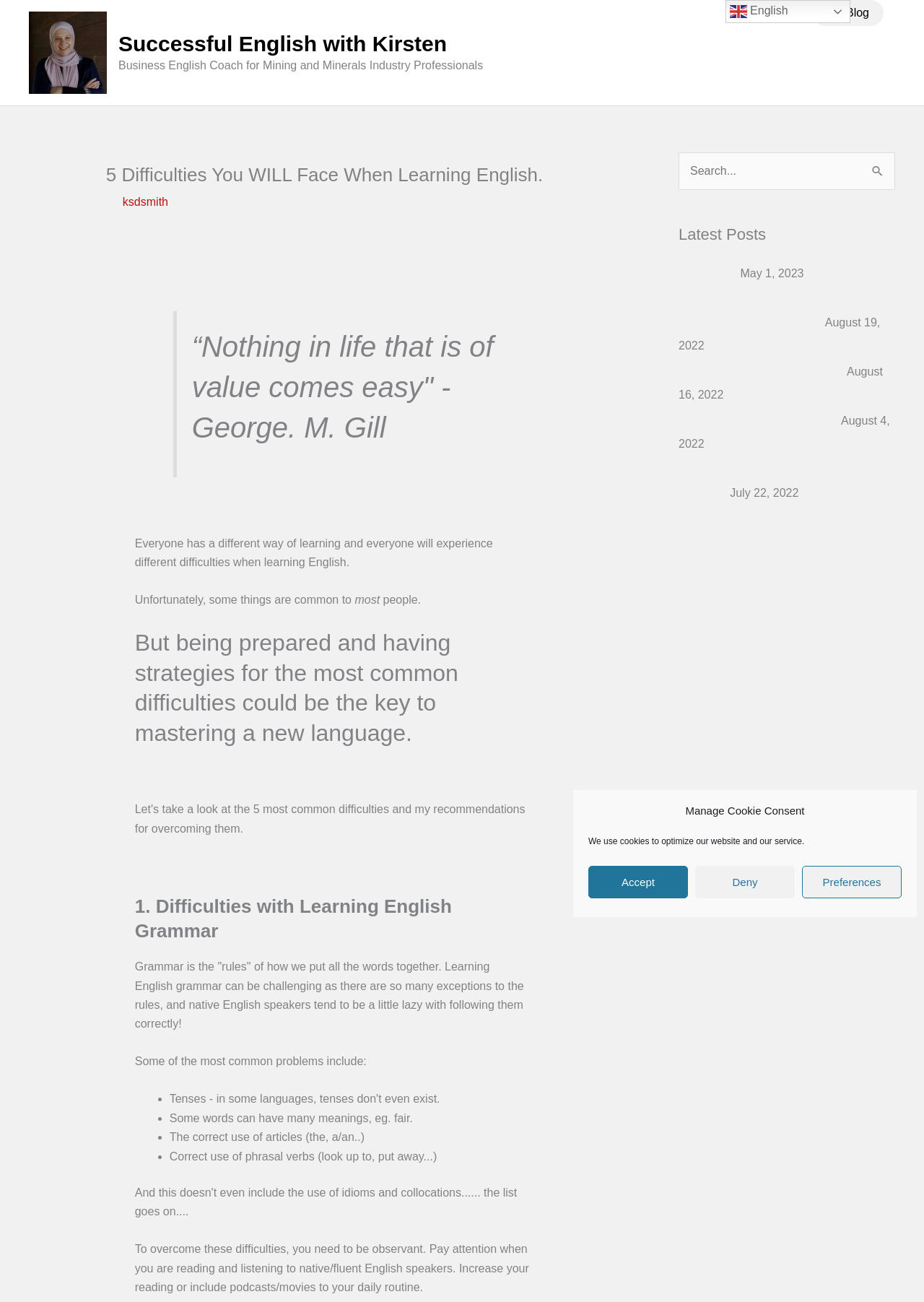Please identify the webpage's heading and generate its text content.

5 Difficulties You WILL Face When Learning English.